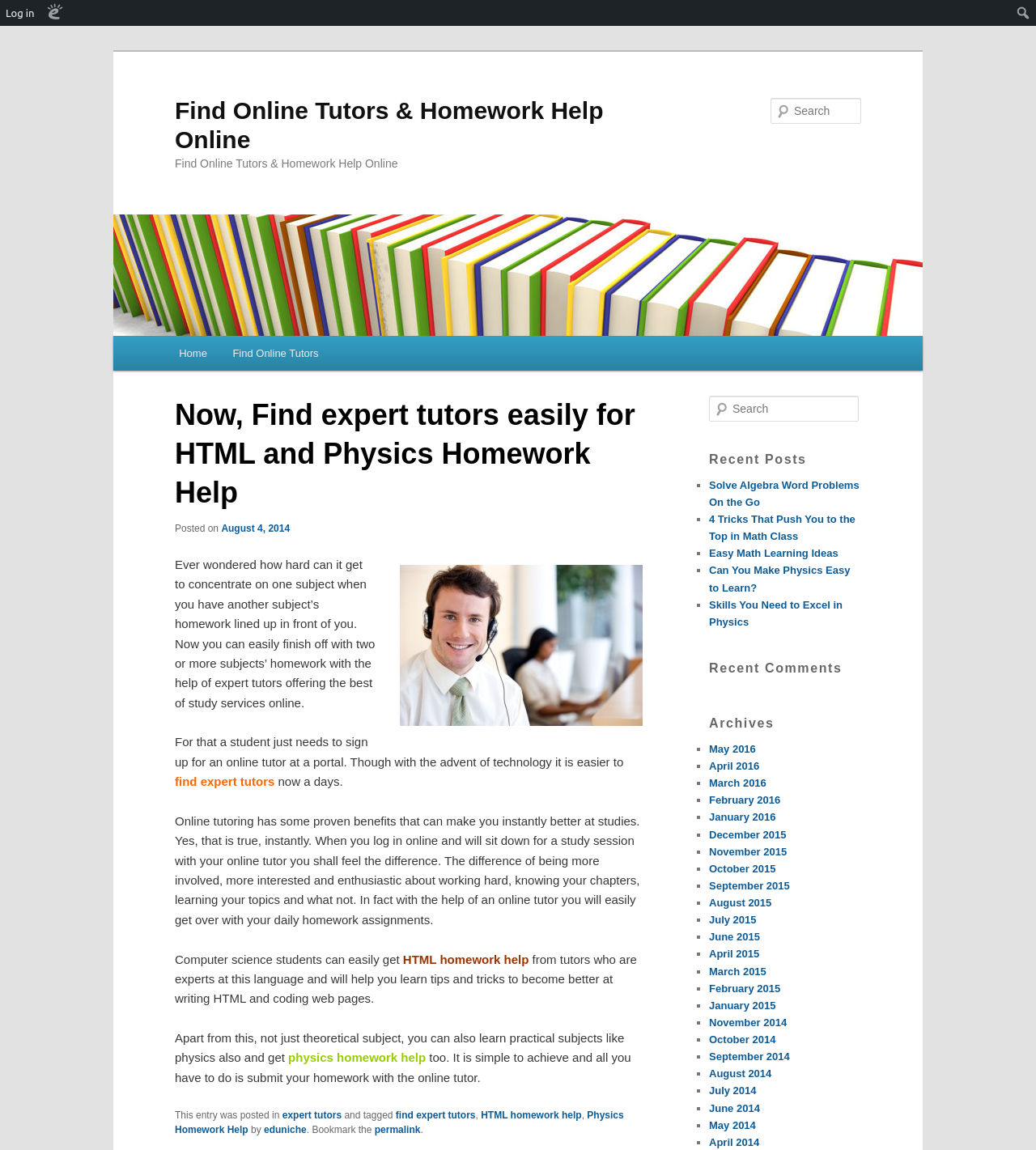Please provide the bounding box coordinates for the element that needs to be clicked to perform the instruction: "View archives". The coordinates must consist of four float numbers between 0 and 1, formatted as [left, top, right, bottom].

[0.684, 0.615, 0.831, 0.644]